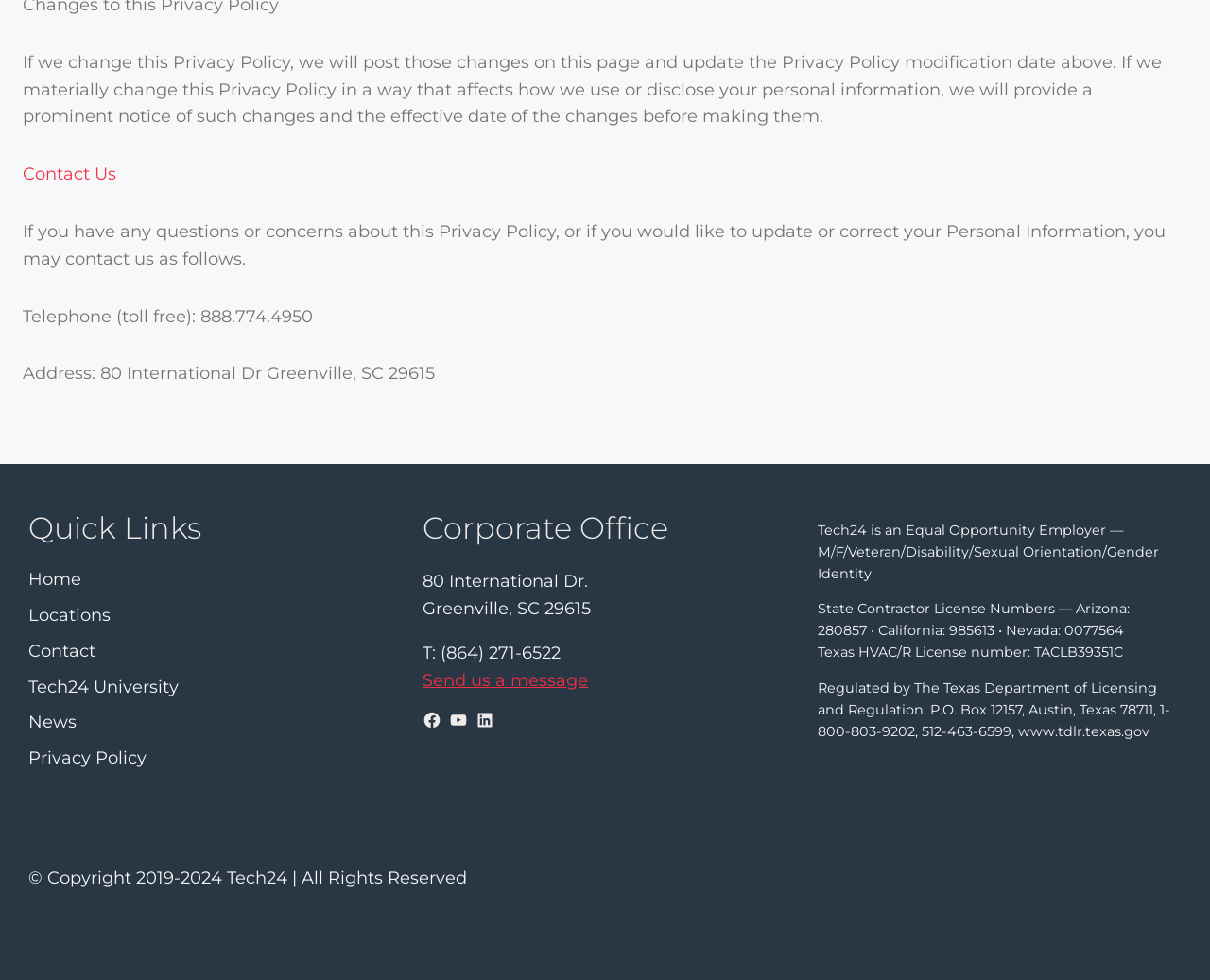Could you find the bounding box coordinates of the clickable area to complete this instruction: "Send us a message"?

[0.349, 0.683, 0.486, 0.704]